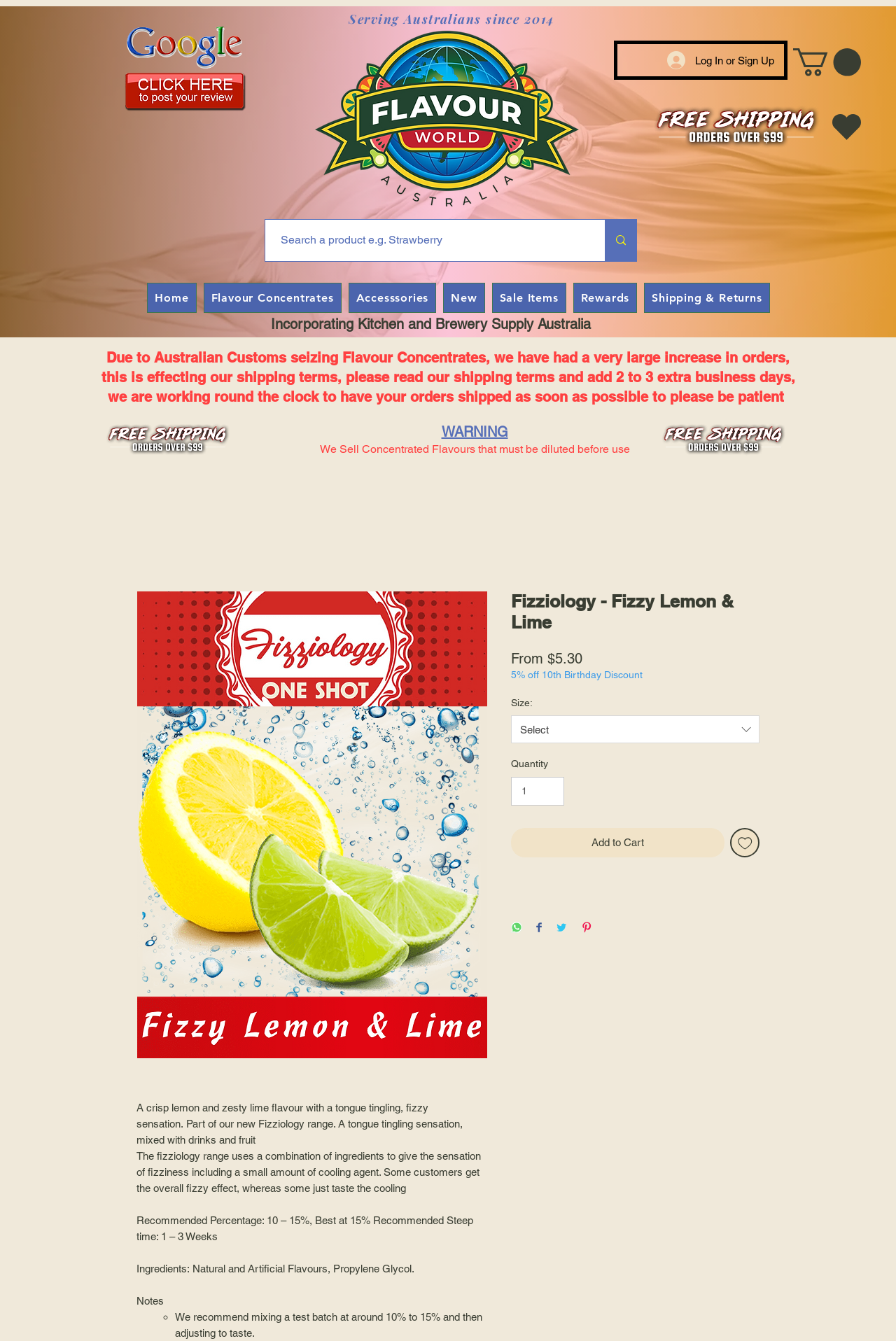Pinpoint the bounding box coordinates of the element that must be clicked to accomplish the following instruction: "Log In or Sign Up". The coordinates should be in the format of four float numbers between 0 and 1, i.e., [left, top, right, bottom].

[0.733, 0.035, 0.875, 0.055]